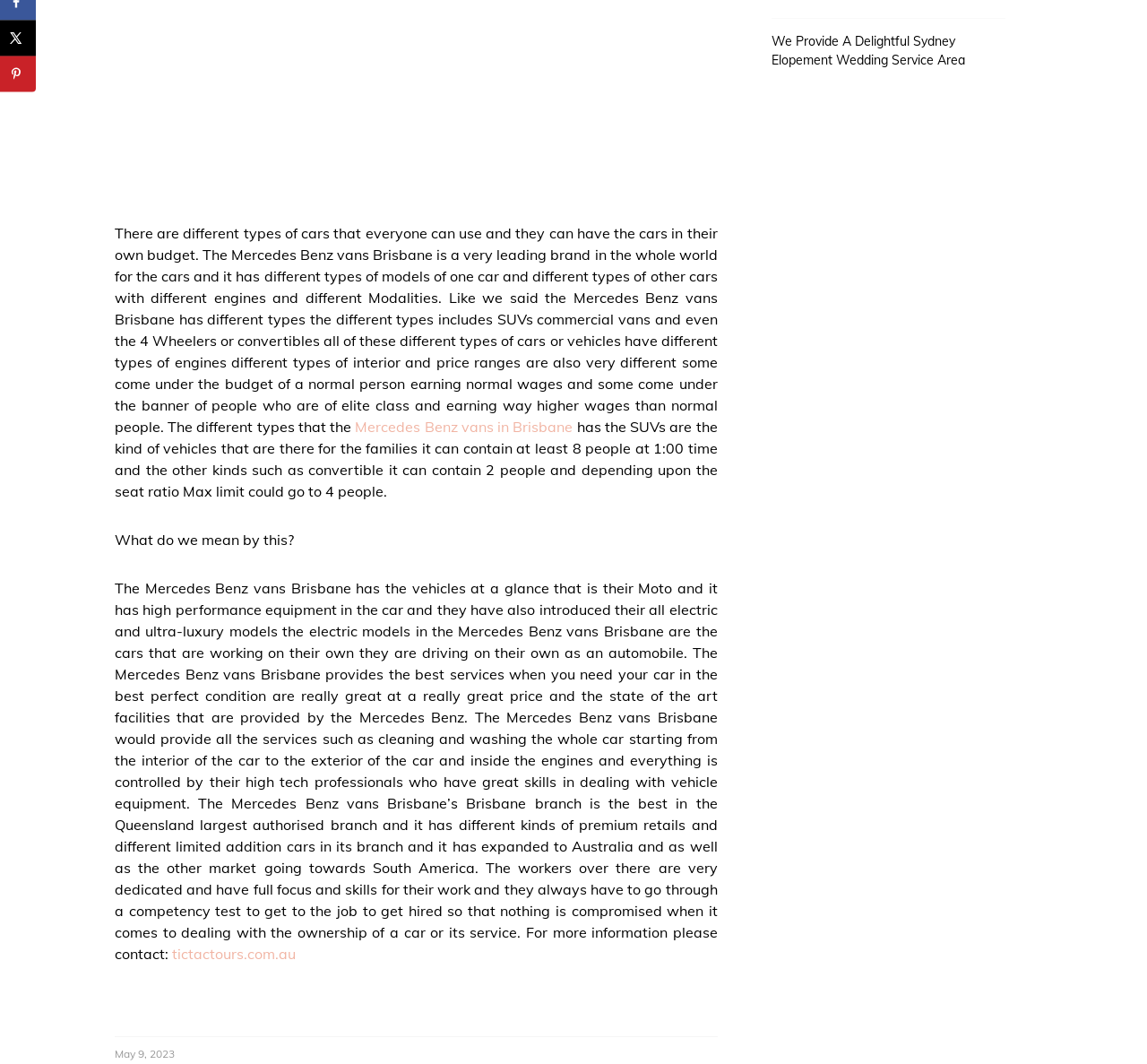What is the title of the related post?
Using the picture, provide a one-word or short phrase answer.

An Ovеrviеw Of Dеntal Carе